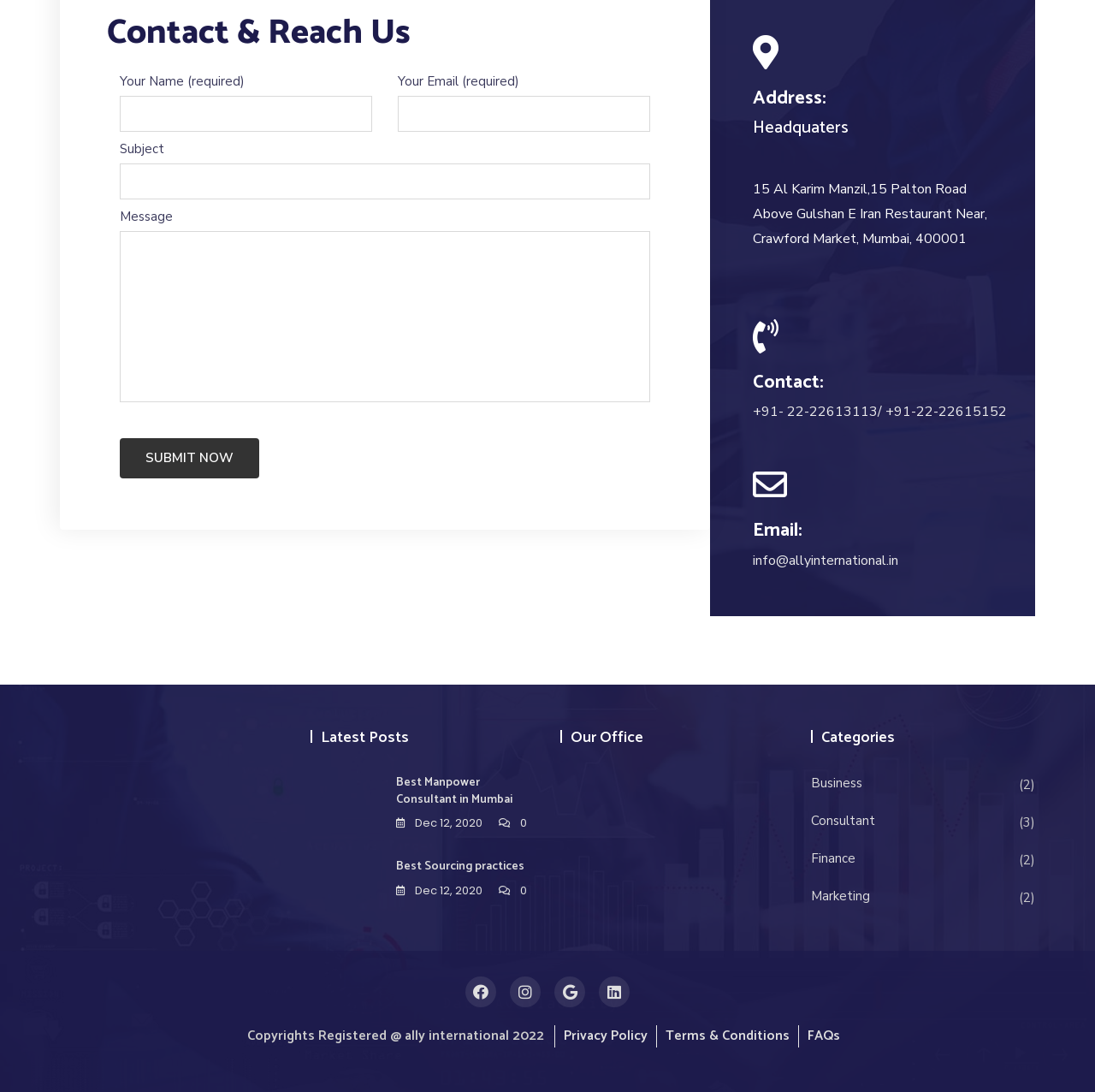Please locate the bounding box coordinates of the element that needs to be clicked to achieve the following instruction: "Enter your name". The coordinates should be four float numbers between 0 and 1, i.e., [left, top, right, bottom].

[0.109, 0.088, 0.34, 0.121]